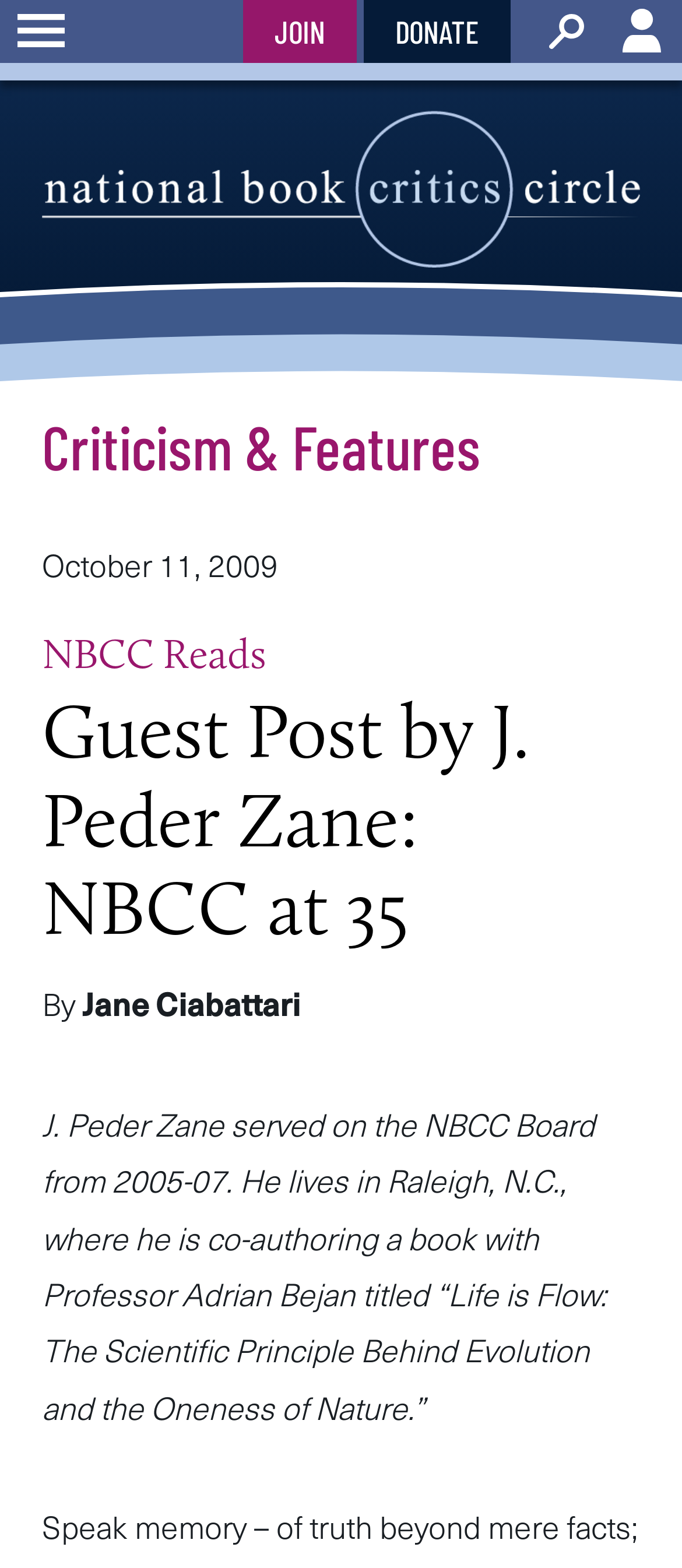Examine the screenshot and answer the question in as much detail as possible: Who is co-authoring a book with Professor Adrian Bejan?

I obtained the answer by reading the static text that mentions J. Peder Zane serving on the NBCC Board and co-authoring a book with Professor Adrian Bejan.